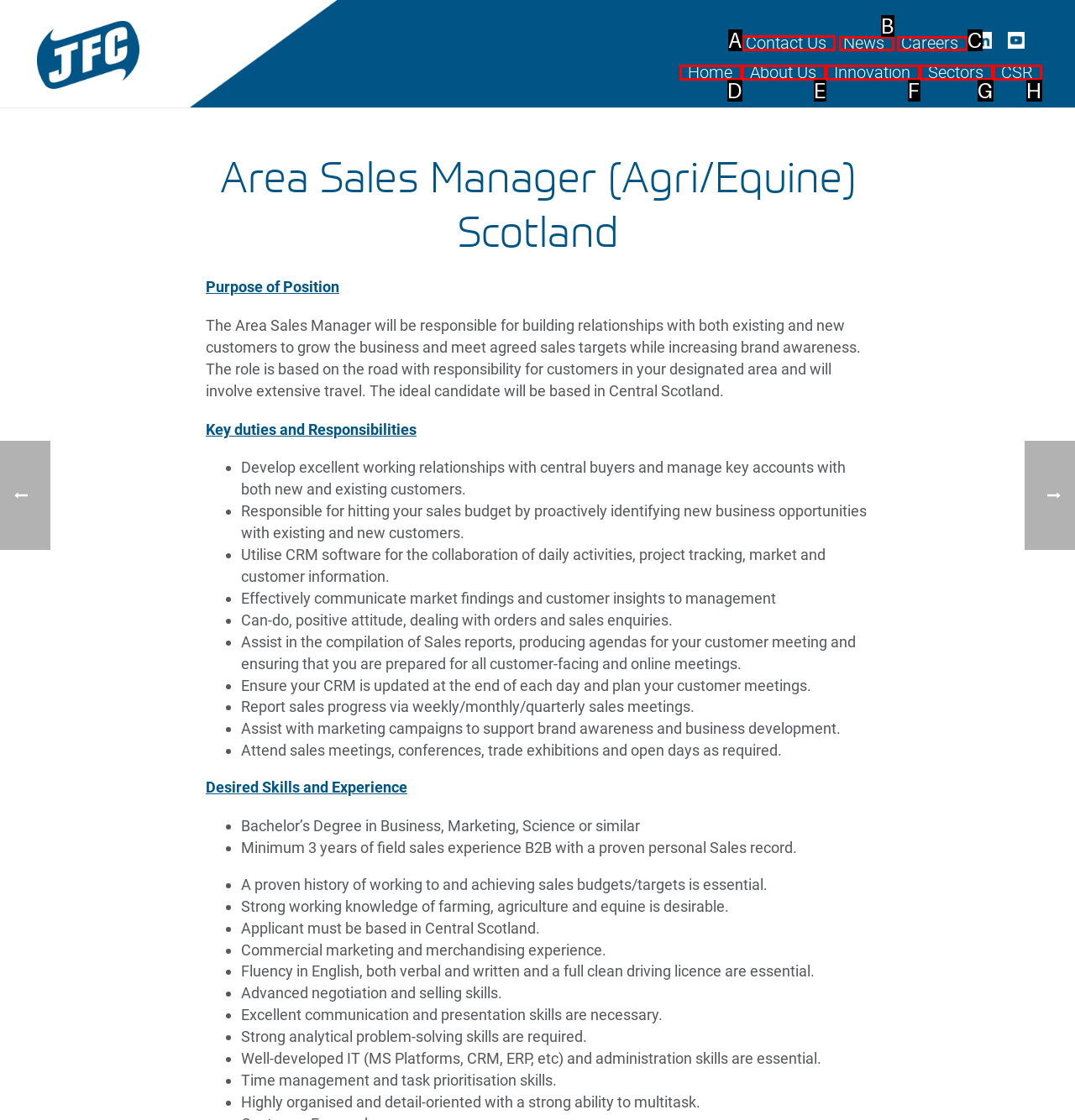Which option should I select to accomplish the task: Click on Contact Us? Respond with the corresponding letter from the given choices.

A